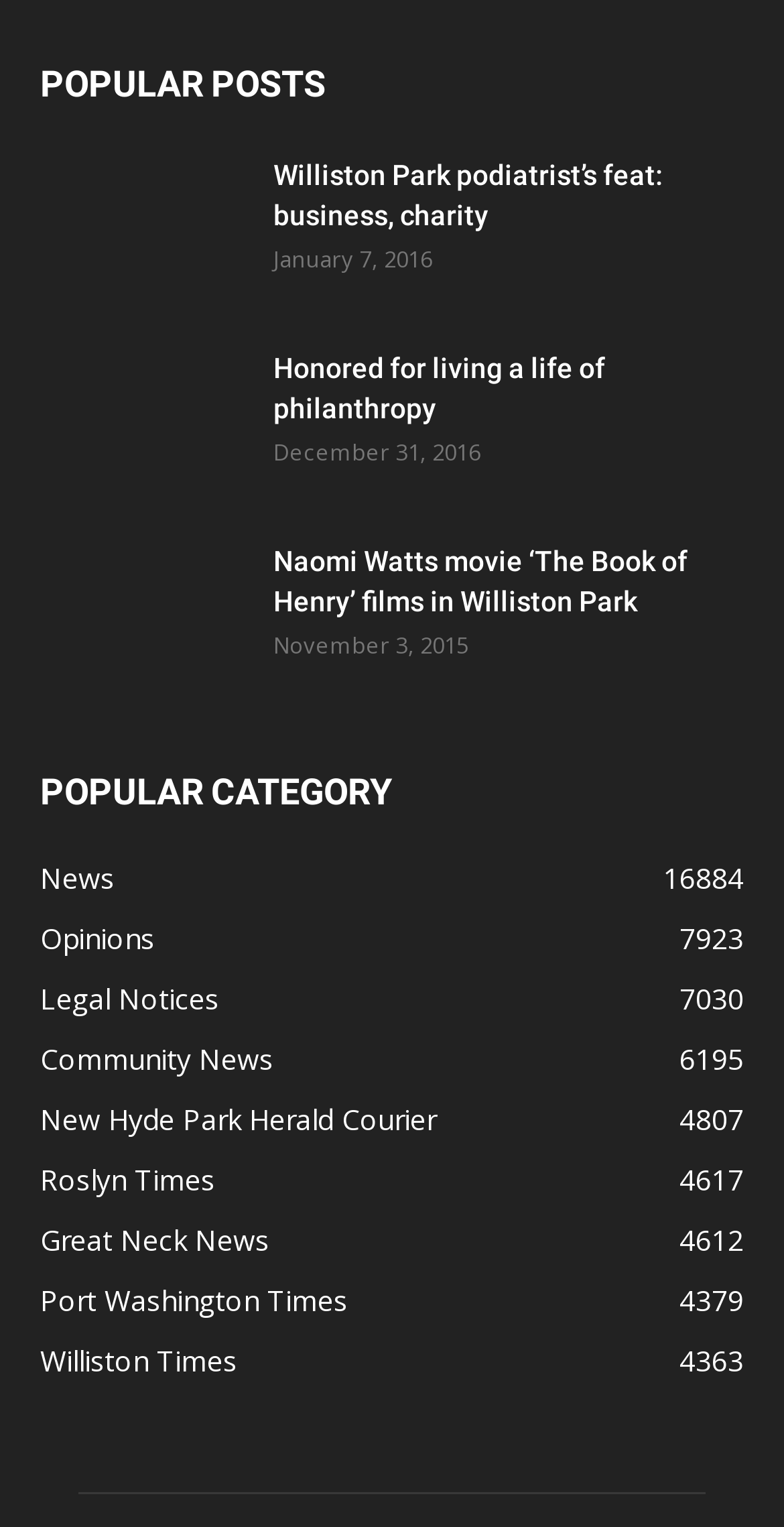Pinpoint the bounding box coordinates of the element you need to click to execute the following instruction: "Browse the 'News' category". The bounding box should be represented by four float numbers between 0 and 1, in the format [left, top, right, bottom].

[0.051, 0.563, 0.146, 0.588]